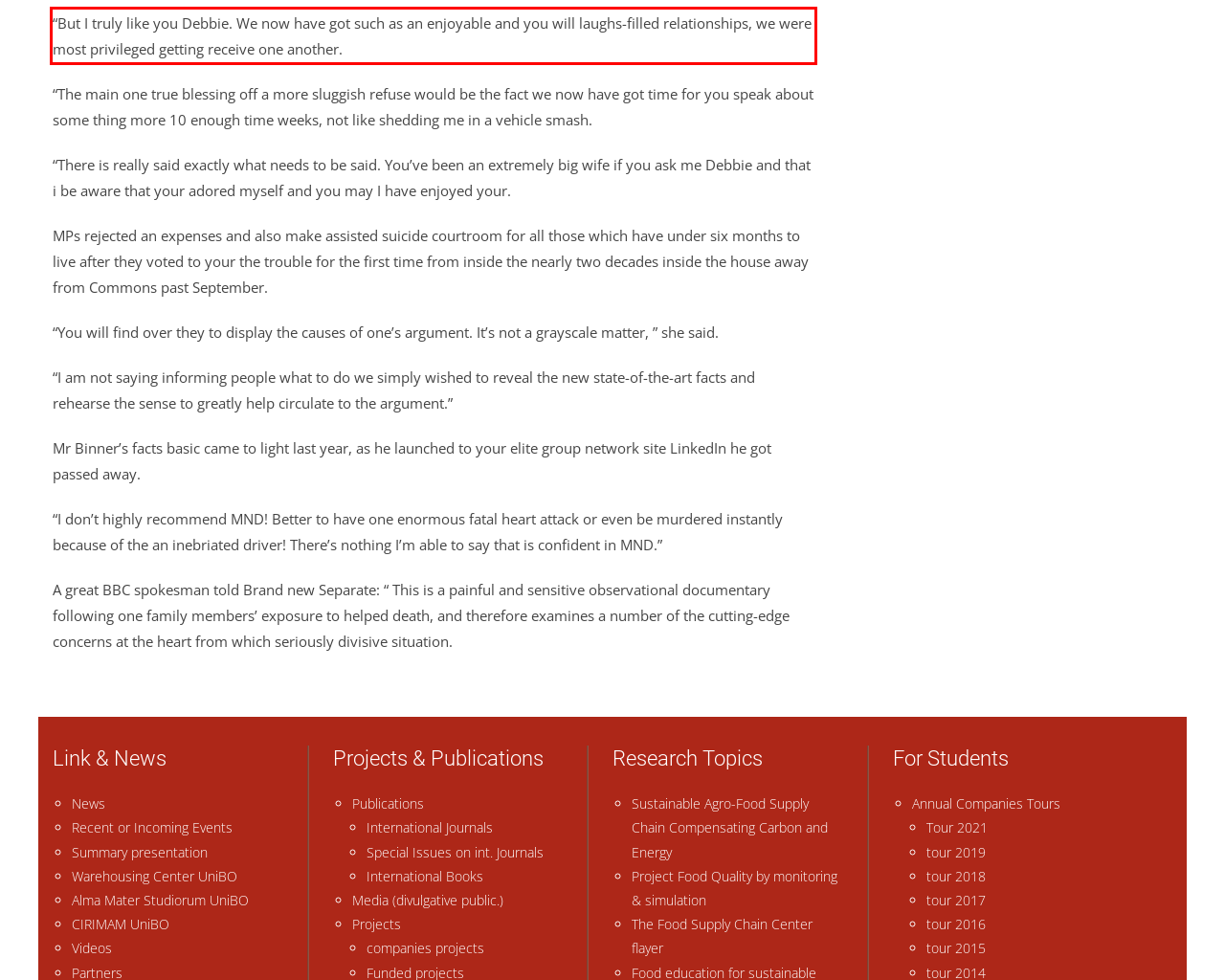Review the screenshot of the webpage and recognize the text inside the red rectangle bounding box. Provide the extracted text content.

“But I truly like you Debbie. We now have got such as an enjoyable and you will laughs-filled relationships, we were most privileged getting receive one another.